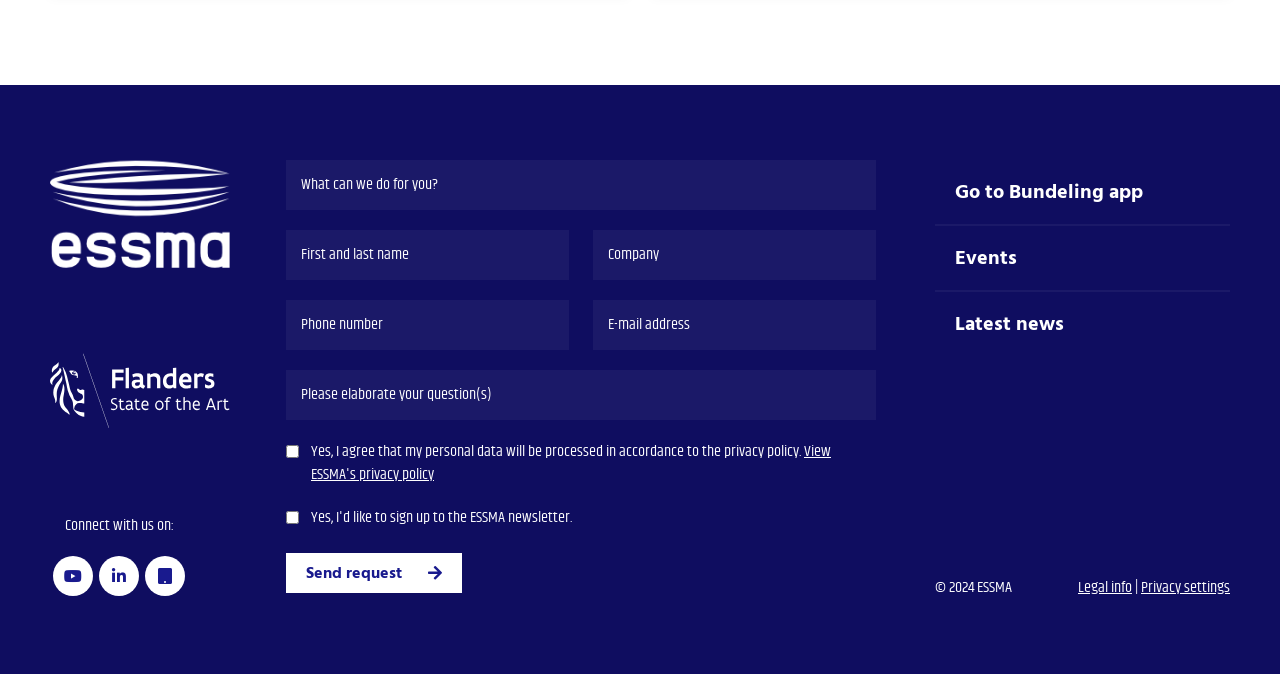Can you pinpoint the bounding box coordinates for the clickable element required for this instruction: "Click the ESSMA logo"? The coordinates should be four float numbers between 0 and 1, i.e., [left, top, right, bottom].

[0.039, 0.237, 0.18, 0.397]